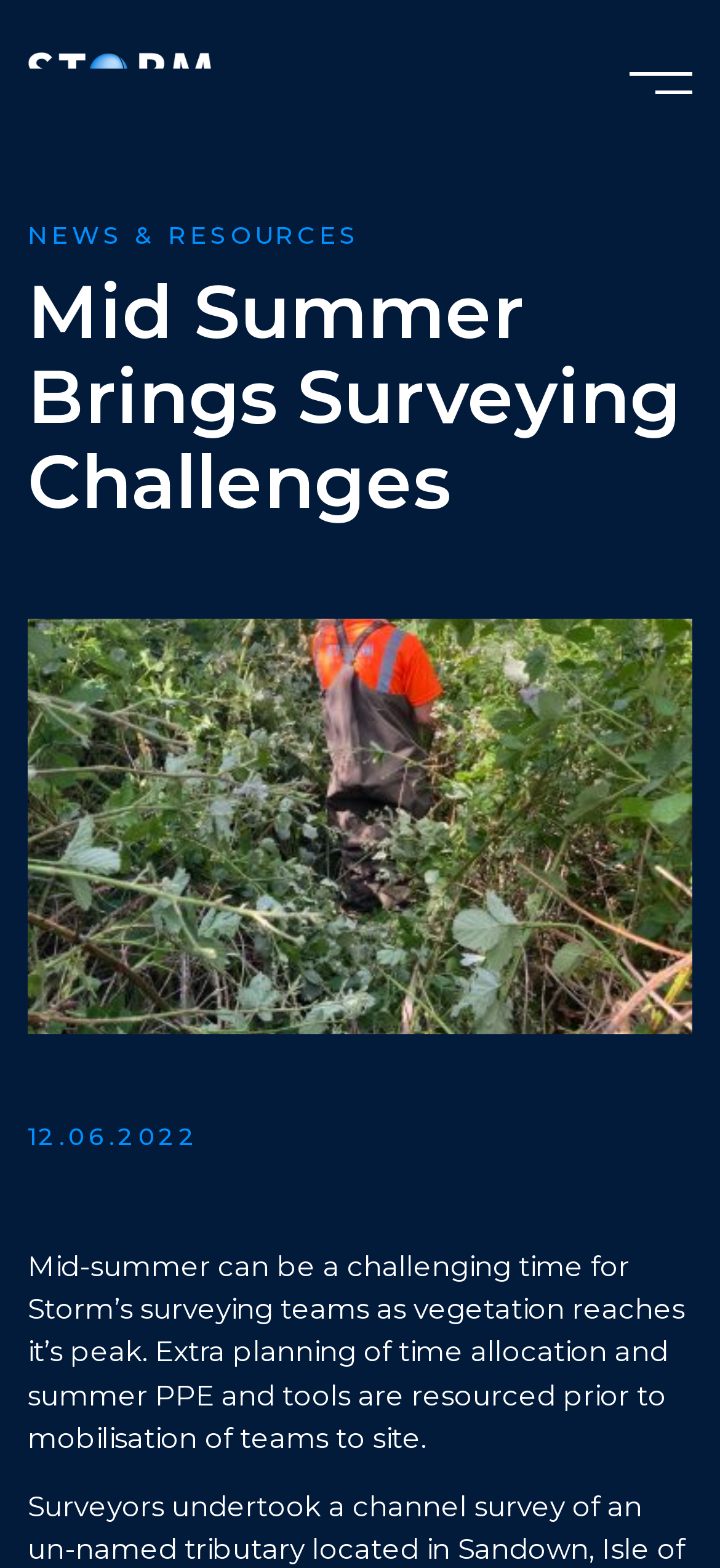What is the main heading displayed on the webpage? Please provide the text.

Mid Summer Brings Surveying Challenges